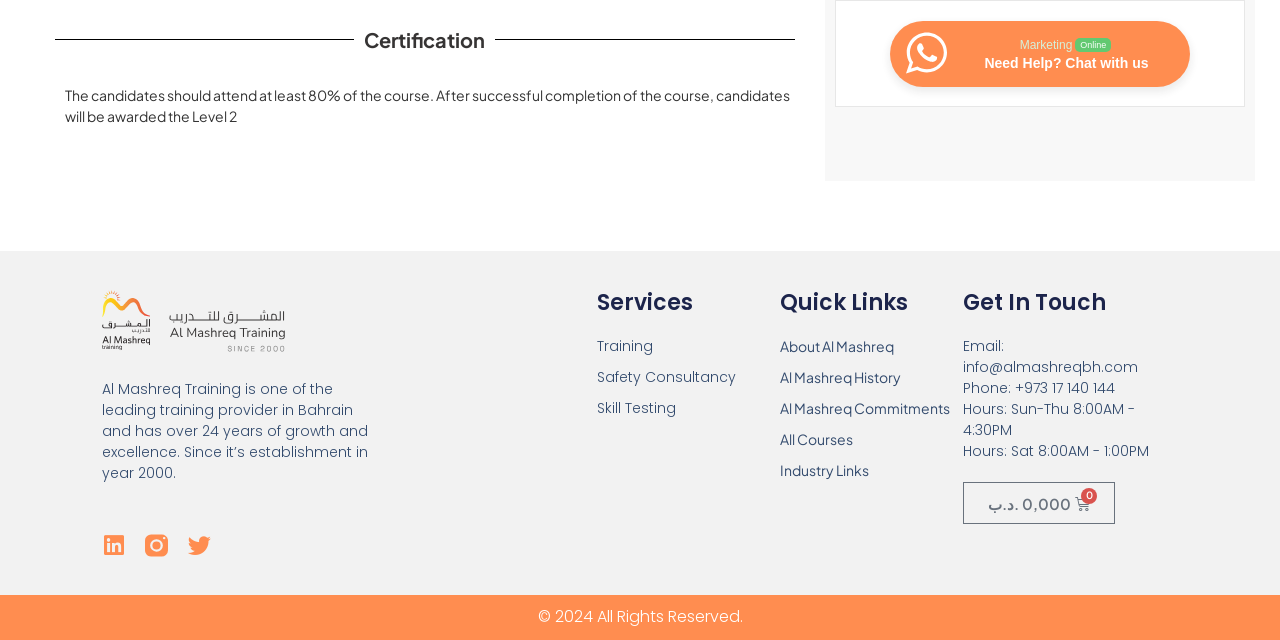Find the bounding box coordinates for the HTML element described as: "Twitter". The coordinates should consist of four float values between 0 and 1, i.e., [left, top, right, bottom].

[0.147, 0.834, 0.165, 0.87]